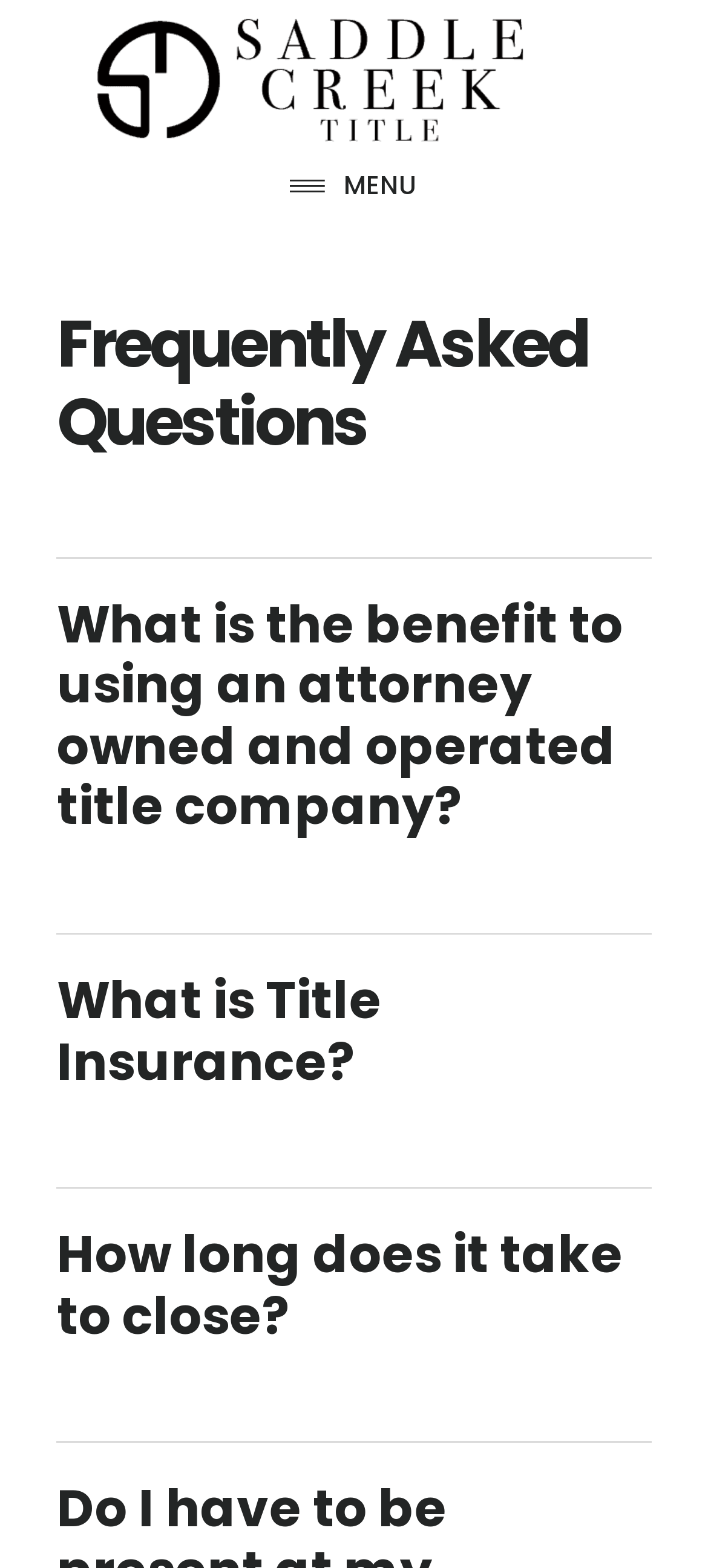From the element description What is Title Insurance?, predict the bounding box coordinates of the UI element. The coordinates must be specified in the format (top-left x, top-left y, bottom-right x, bottom-right y) and should be within the 0 to 1 range.

[0.08, 0.595, 0.92, 0.72]